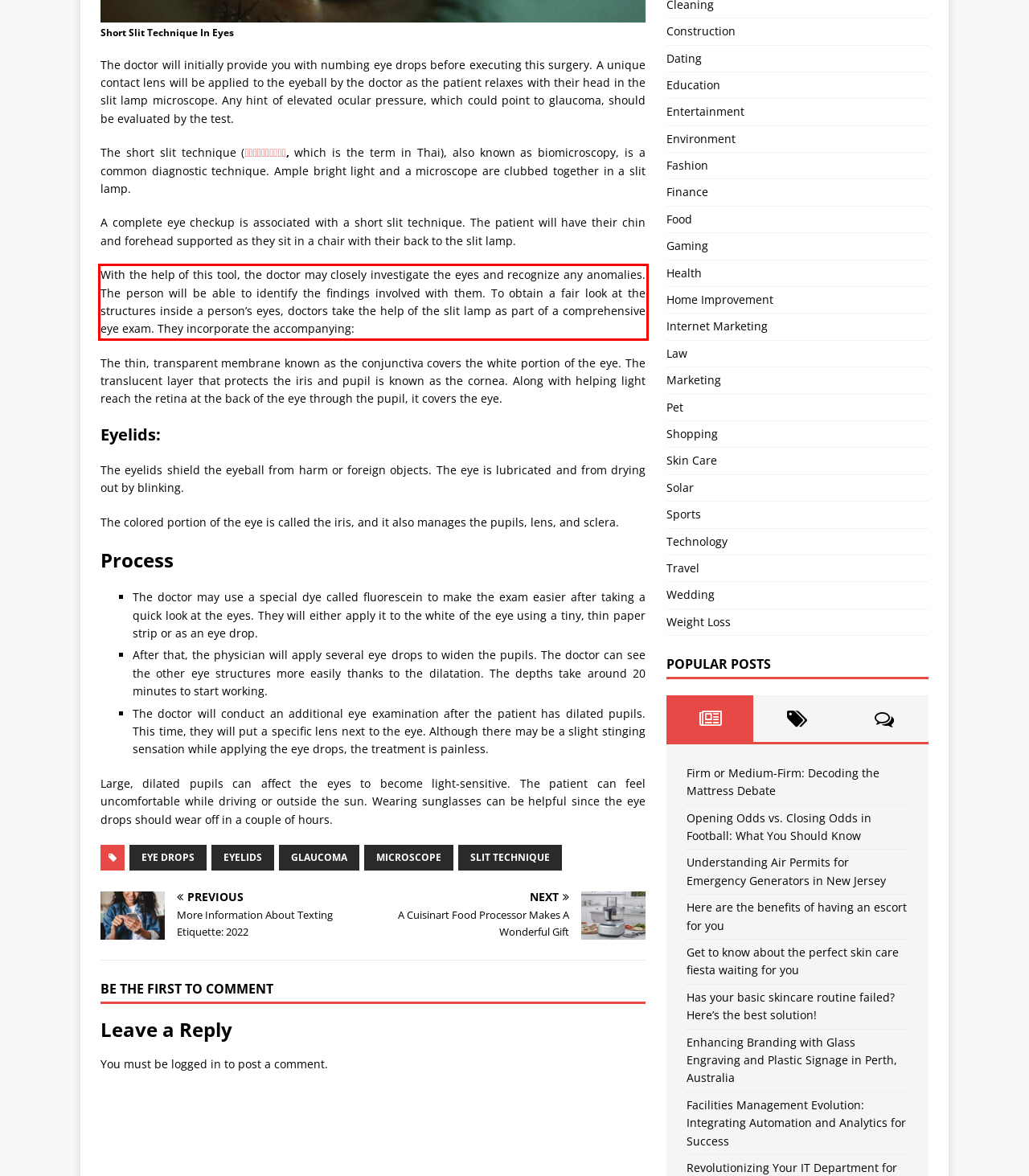In the given screenshot, locate the red bounding box and extract the text content from within it.

With the help of this tool, the doctor may closely investigate the eyes and recognize any anomalies. The person will be able to identify the findings involved with them. To obtain a fair look at the structures inside a person’s eyes, doctors take the help of the slit lamp as part of a comprehensive eye exam. They incorporate the accompanying: